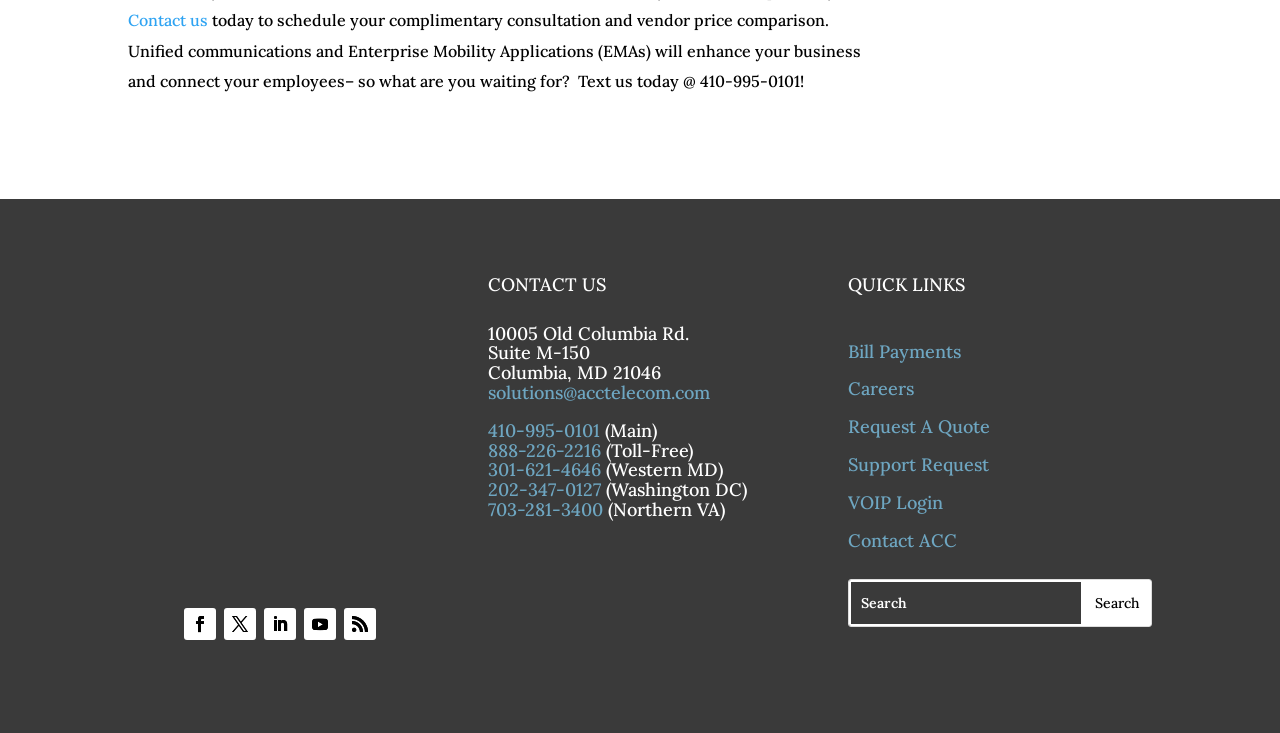Can you find the bounding box coordinates of the area I should click to execute the following instruction: "Click the CONTACT US link"?

[0.381, 0.257, 0.619, 0.295]